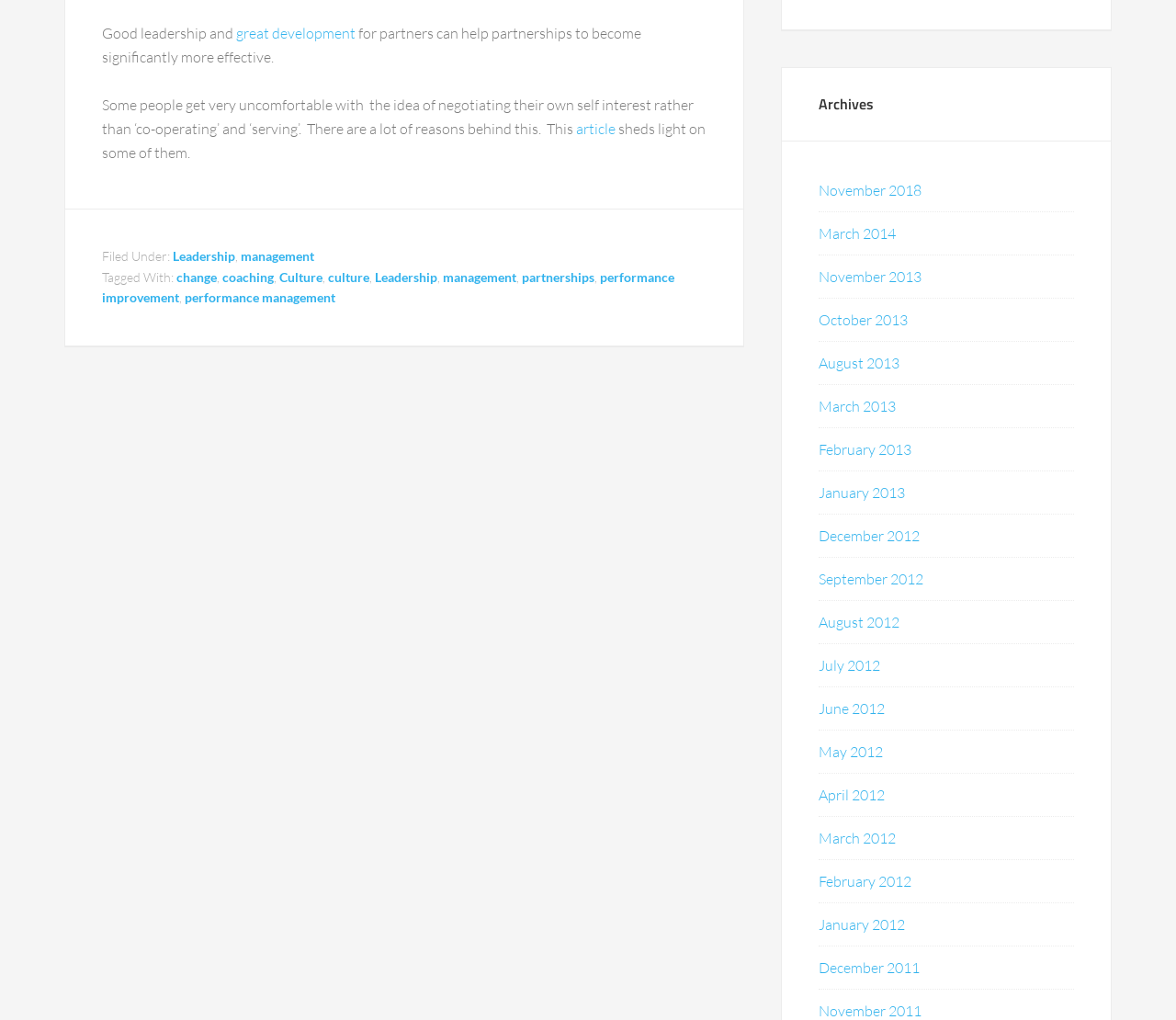Pinpoint the bounding box coordinates of the clickable element to carry out the following instruction: "Click the 'Home' link."

None